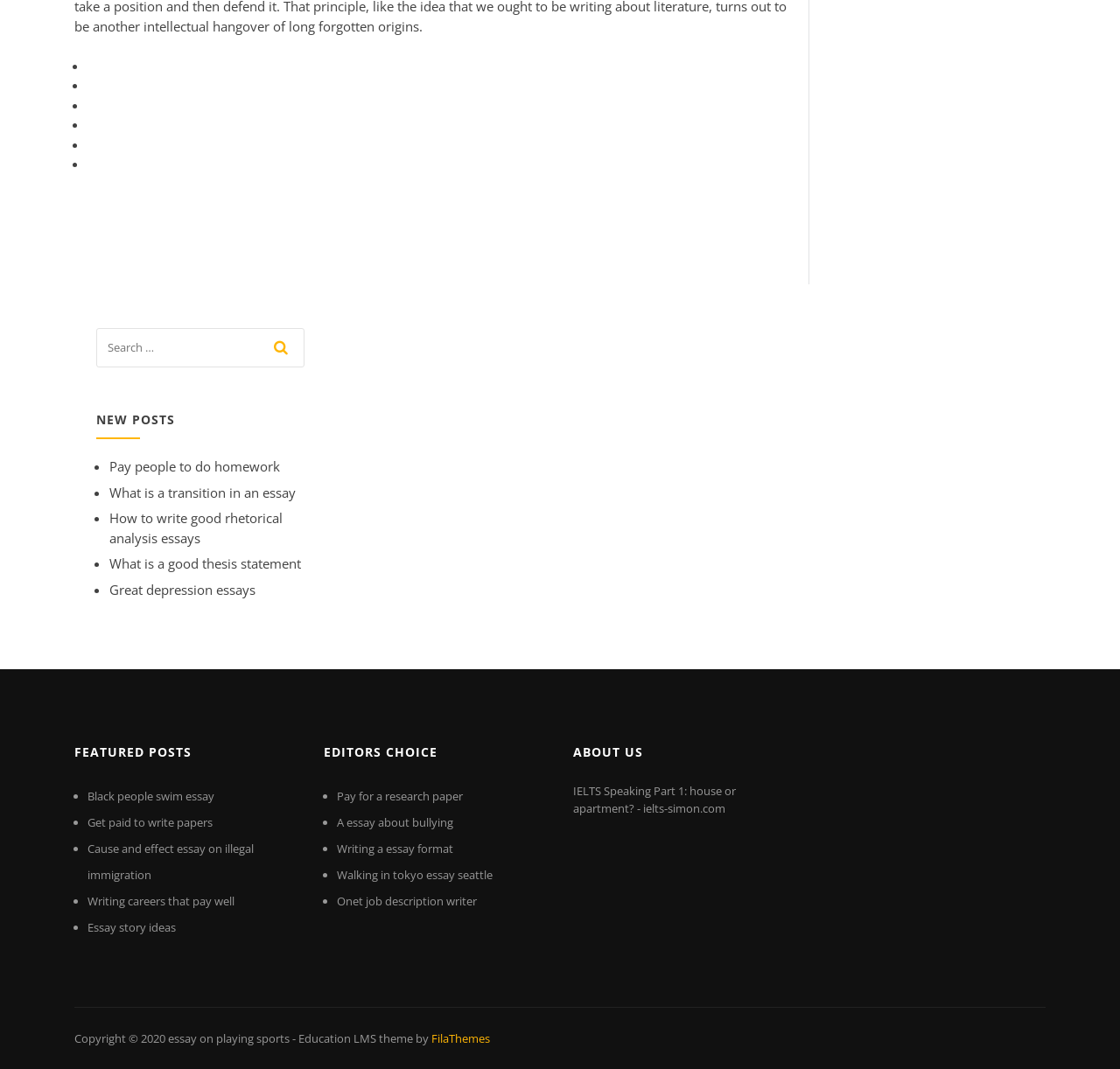Using the image as a reference, answer the following question in as much detail as possible:
How many sections are there on this webpage?

I counted the headings 'NEW POSTS', 'FEATURED POSTS', and 'EDITORS CHOICE' which seem to be categorizing different types of posts, and the 'ABOUT US' section which appears to be a separate section. Therefore, I conclude that there are 3 main sections on this webpage.